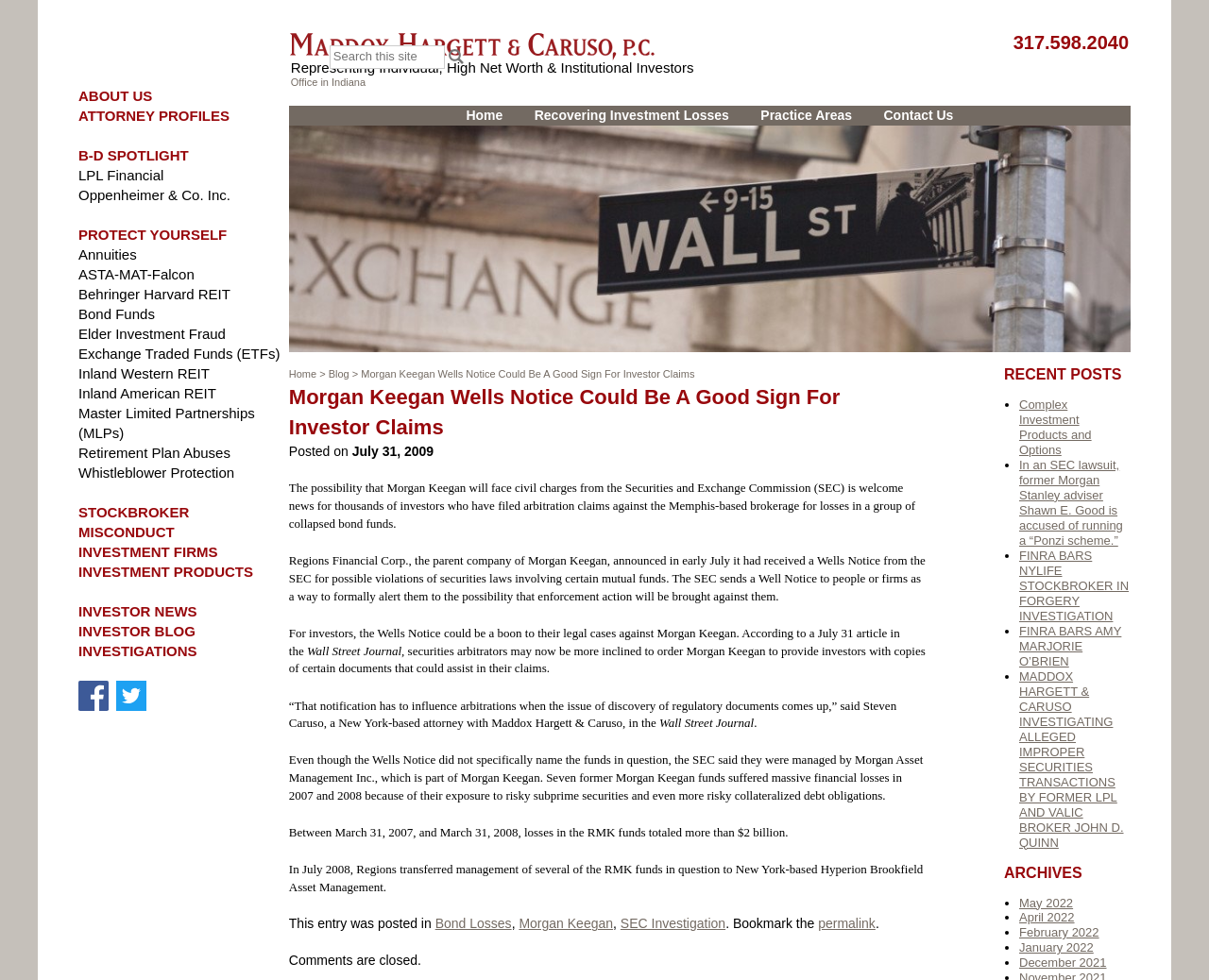What is the name of the brokerage firm mentioned in the article?
Craft a detailed and extensive response to the question.

The brokerage firm's name can be found in the article's content, specifically in the first paragraph. It is mentioned as 'Morgan Keegan'.